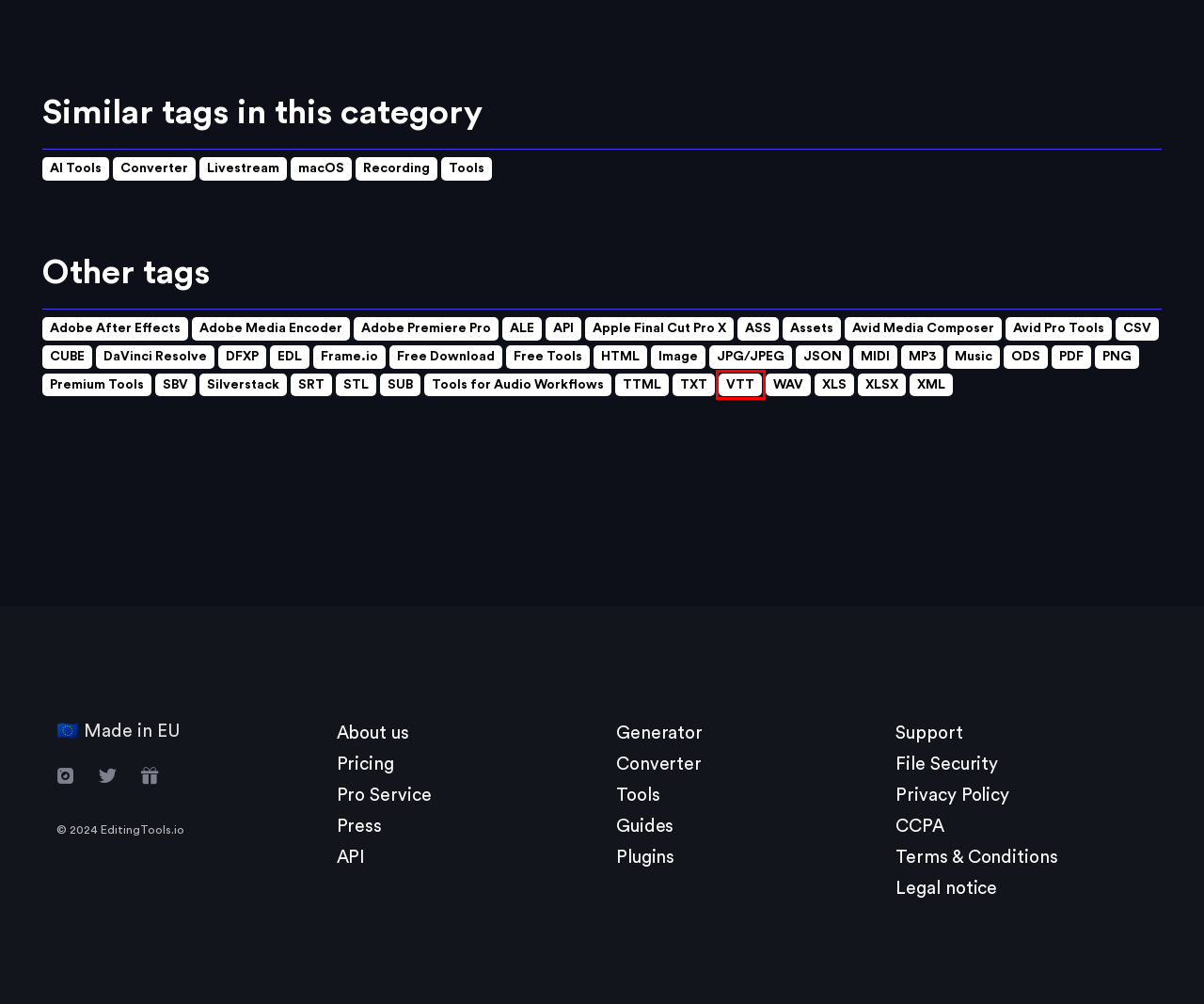Given a webpage screenshot featuring a red rectangle around a UI element, please determine the best description for the new webpage that appears after the element within the bounding box is clicked. The options are:
A. Tags: generator/tags/aftereffects
B. Tags: generator/privacy/personal/
C. Tags: generator/tags/srt
D. Tags: generator/tags/vtt
E. Tags: generator/tags/freedownload
F. Tags: generator/tags/image
G. Tags: generator/tags/sbv
H. Tags: generator/tags/mediacomposer

D